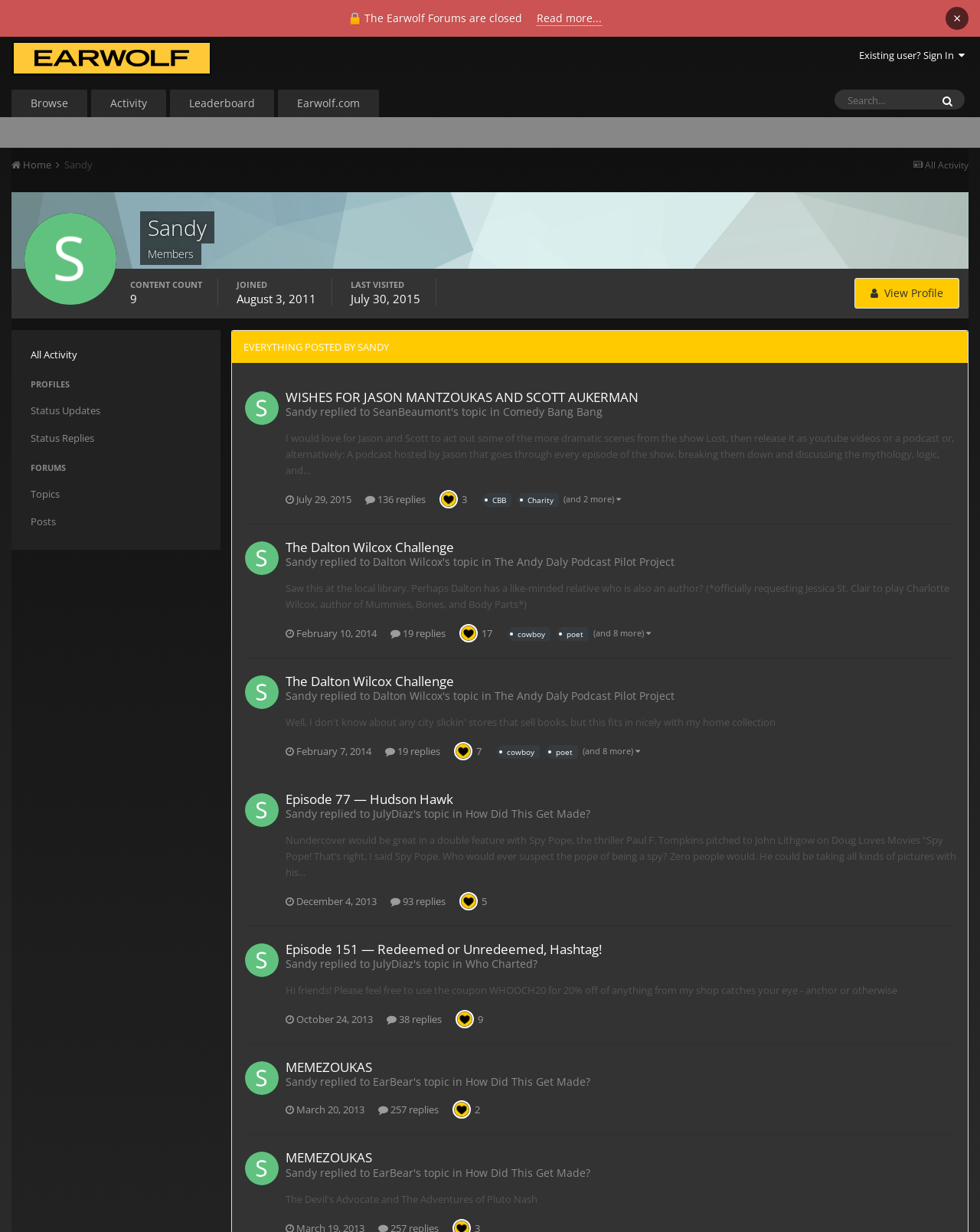Please identify the bounding box coordinates of the element that needs to be clicked to perform the following instruction: "Search for content".

[0.859, 0.073, 0.961, 0.09]